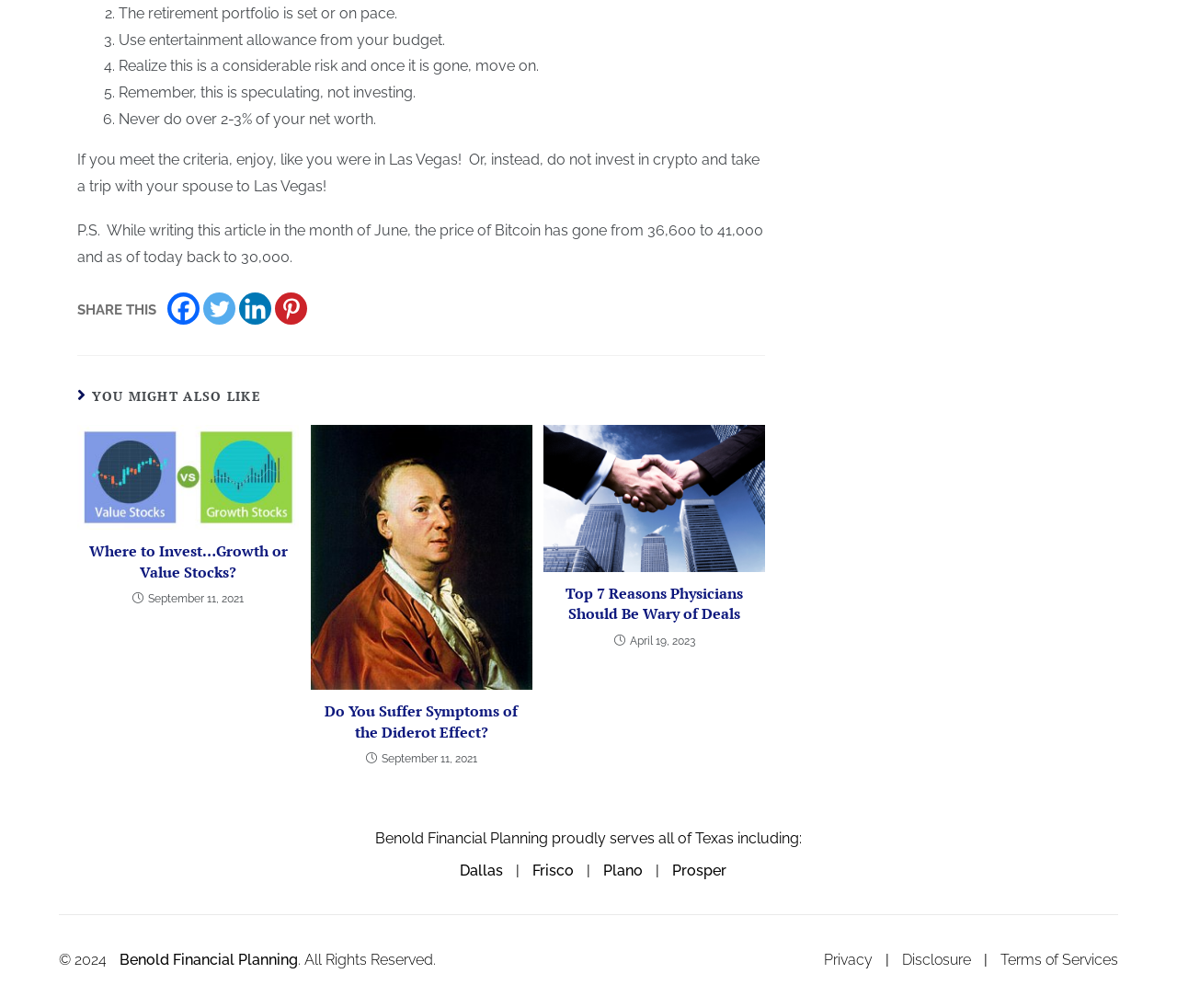Find and provide the bounding box coordinates for the UI element described with: "Plano".

[0.512, 0.855, 0.546, 0.872]